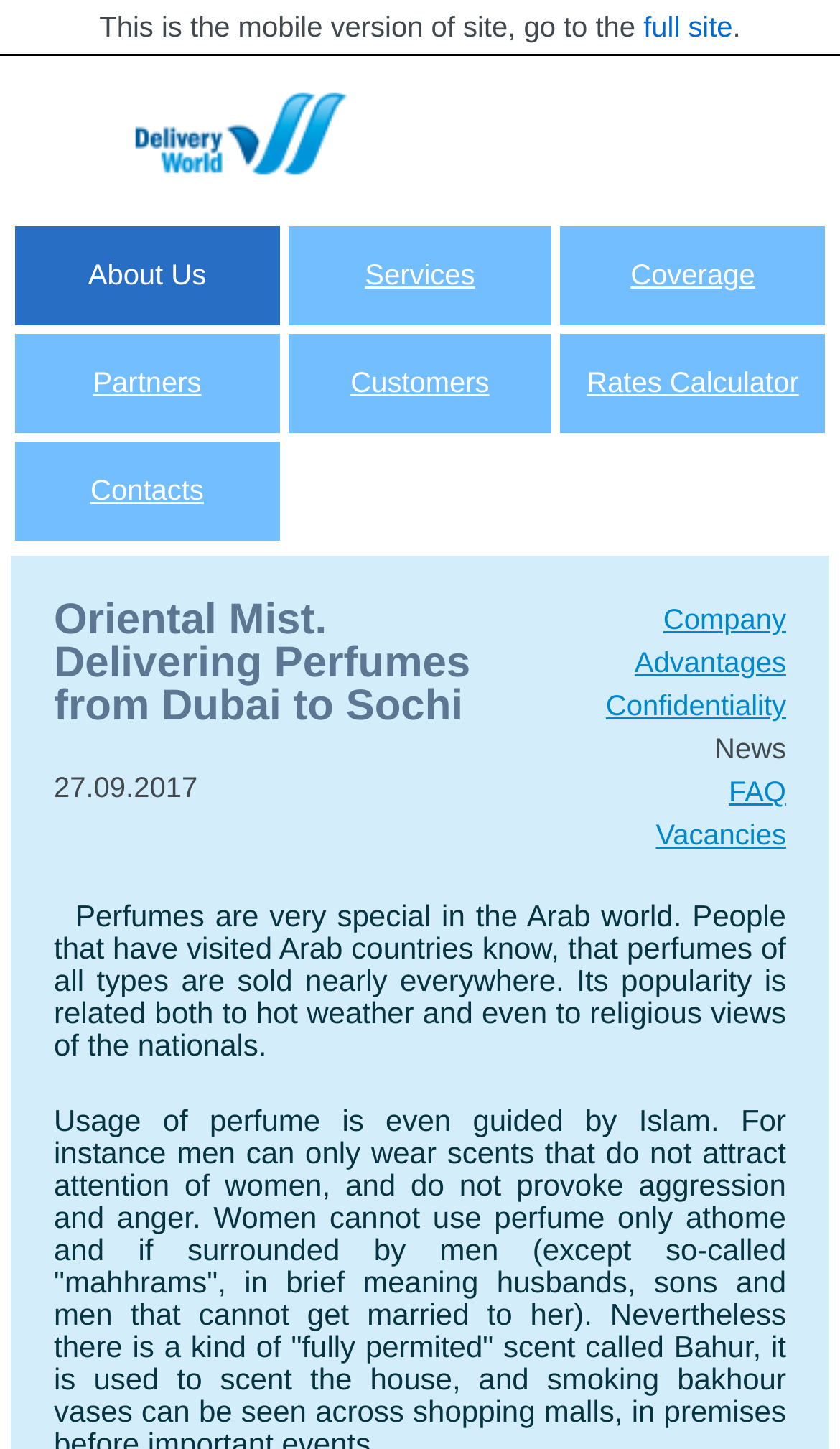Please specify the bounding box coordinates of the clickable section necessary to execute the following command: "read about company".

[0.79, 0.416, 0.936, 0.439]